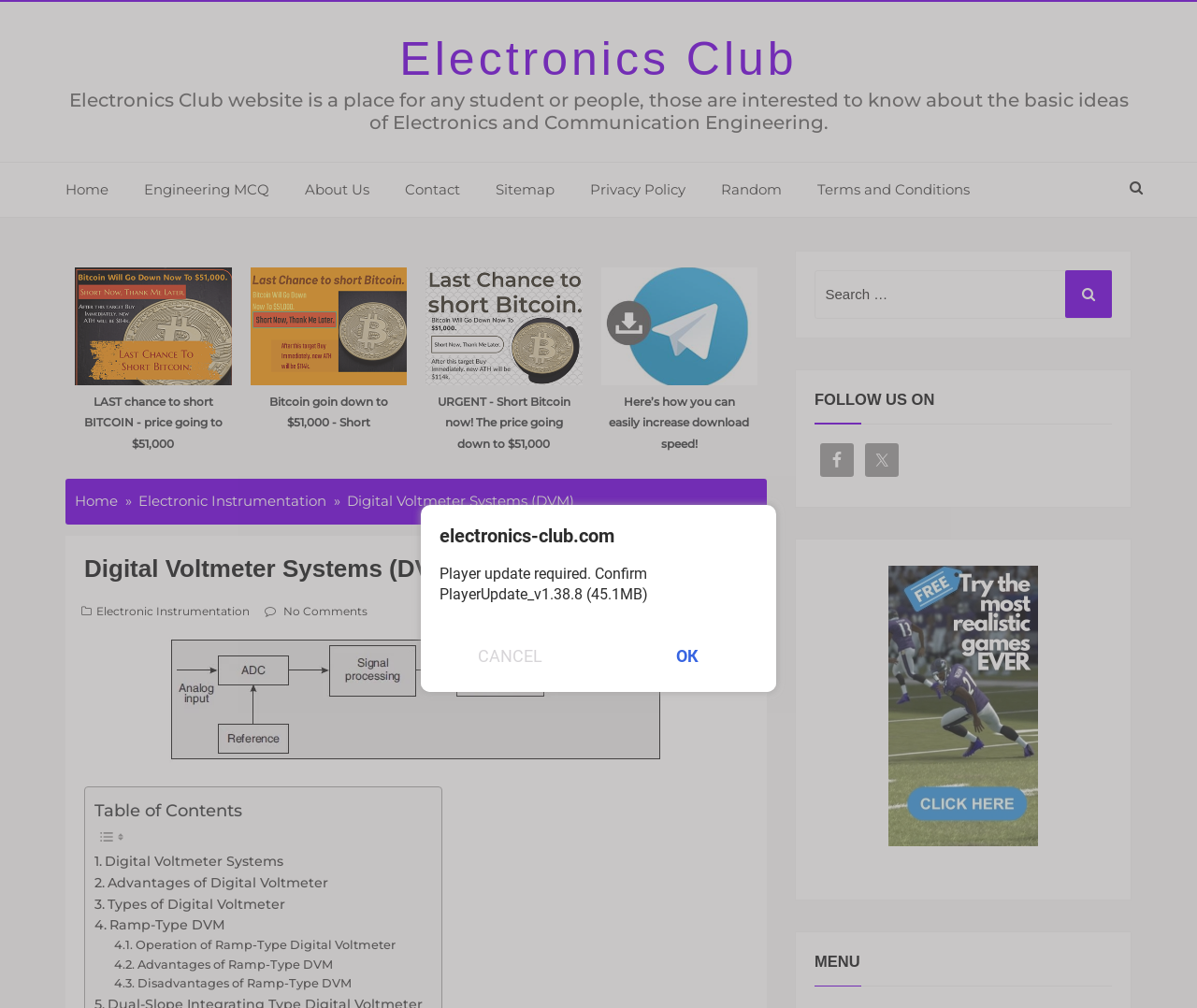What is the name of the website?
Give a one-word or short phrase answer based on the image.

Electronics Club